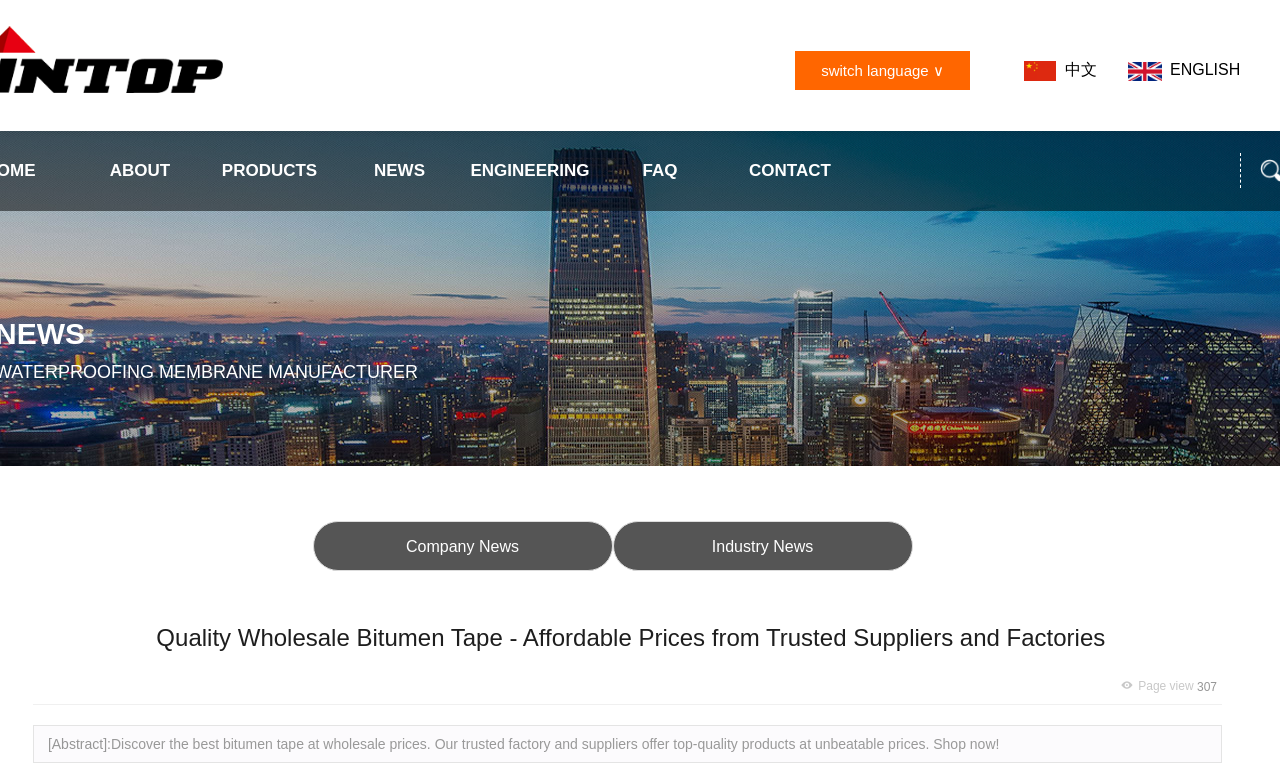Could you provide the bounding box coordinates for the portion of the screen to click to complete this instruction: "Shop now"?

[0.087, 0.951, 0.781, 0.972]